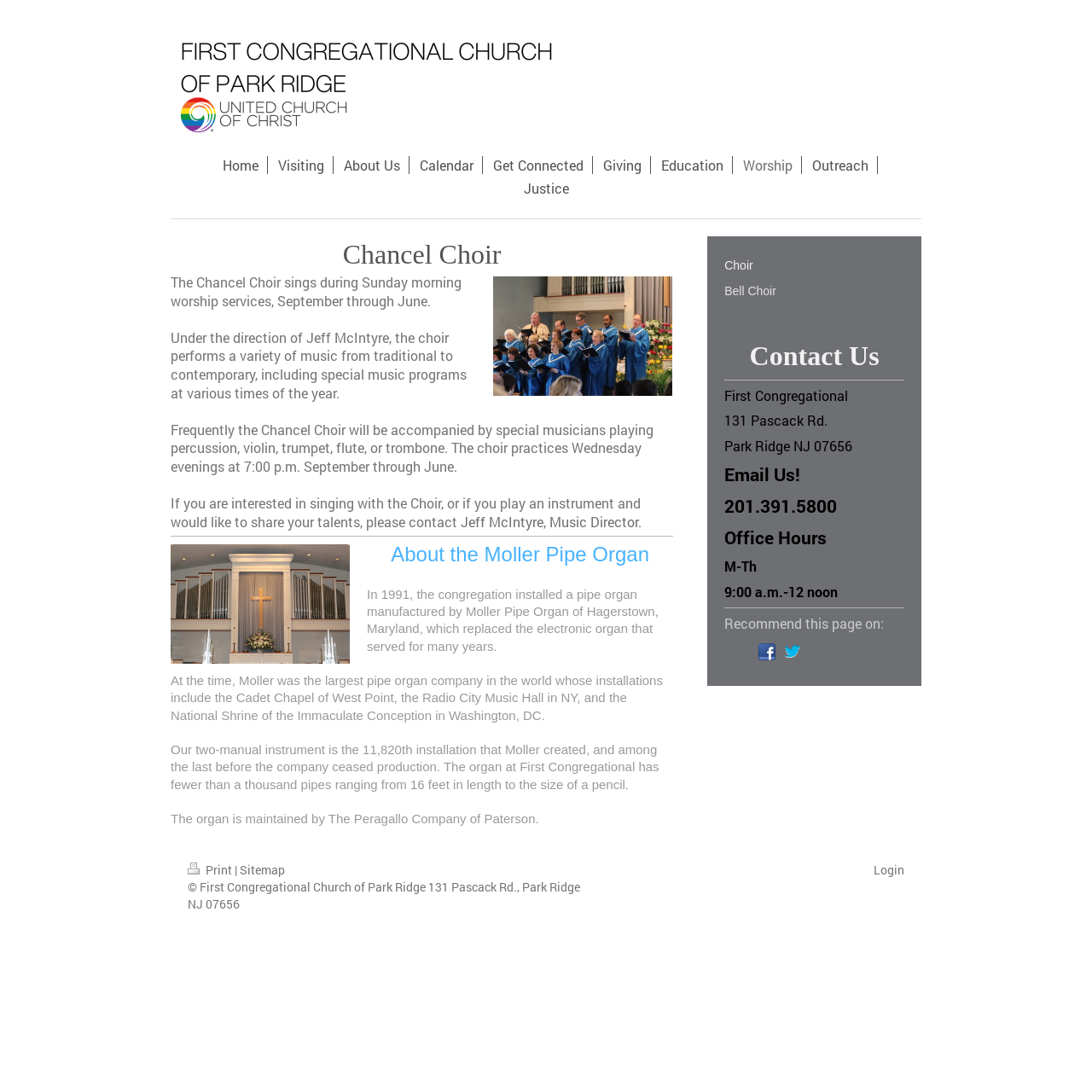Please determine the bounding box coordinates of the element's region to click in order to carry out the following instruction: "View the Sitemap". The coordinates should be four float numbers between 0 and 1, i.e., [left, top, right, bottom].

[0.22, 0.789, 0.261, 0.804]